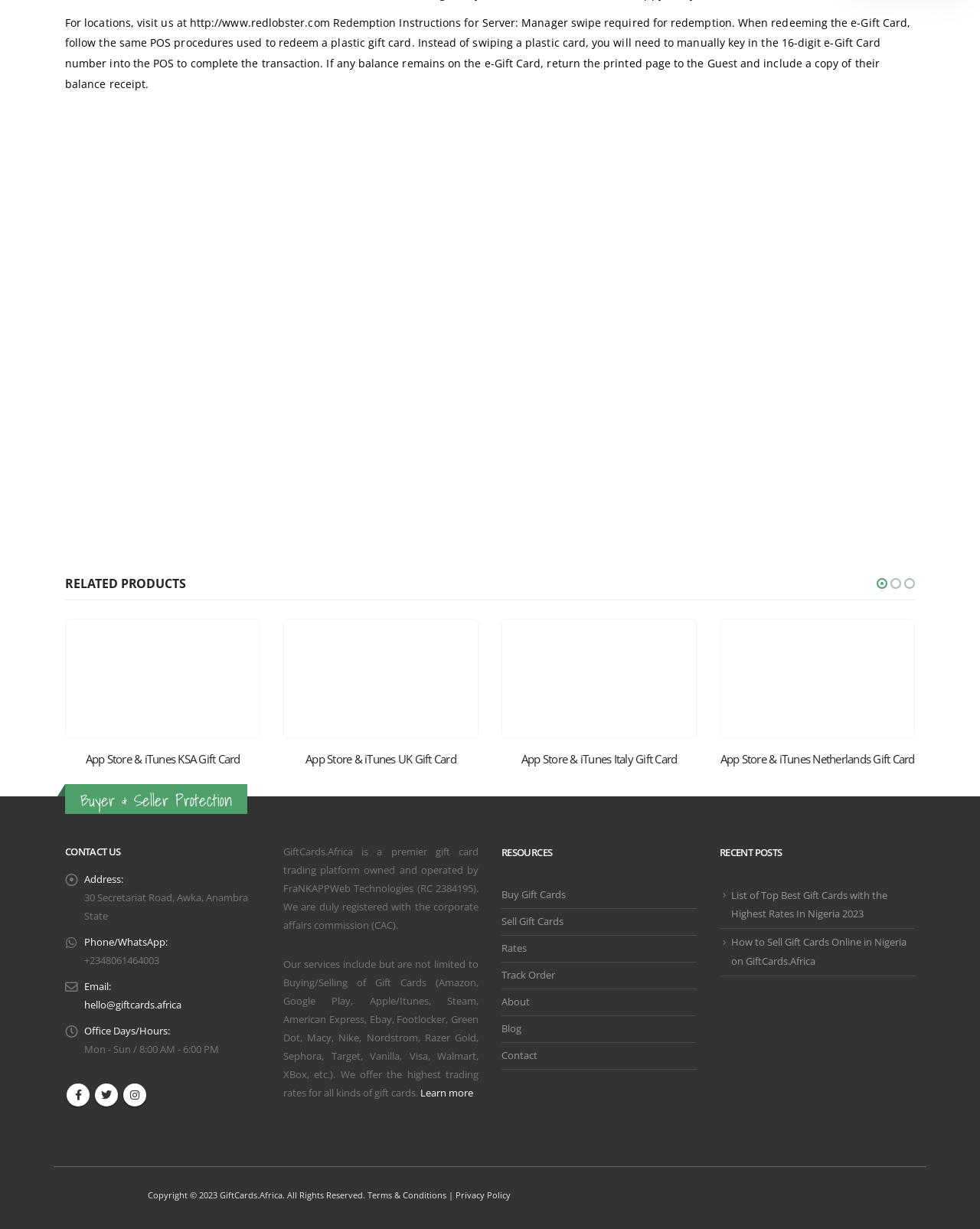Please identify the coordinates of the bounding box that should be clicked to fulfill this instruction: "Download the GiftCards.Africa Mobile App".

[0.734, 0.846, 0.93, 0.857]